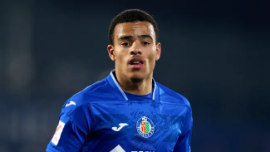Create a detailed narrative of what is happening in the image.

In this image, a young football player is seen wearing the blue jersey of Getafe CF, a prominent football club in La Liga, Spain. The player's focused expression suggests he is engaged in a match or training session. Known for his skills on the field, this athlete has drawn attention for his performance since joining the team. The backdrop appears blurred, emphasizing the player against a darkened stadium environment, typical of evening matches. This image captures a moment of determination and athleticism, reflecting the competitive spirit of professional football. The accompanying headline mentions Mason Greenwood, who is criticized by the Getafe coach after scoring in a recent match against Granada, highlighting the dynamic nature of player performances and media commentary.